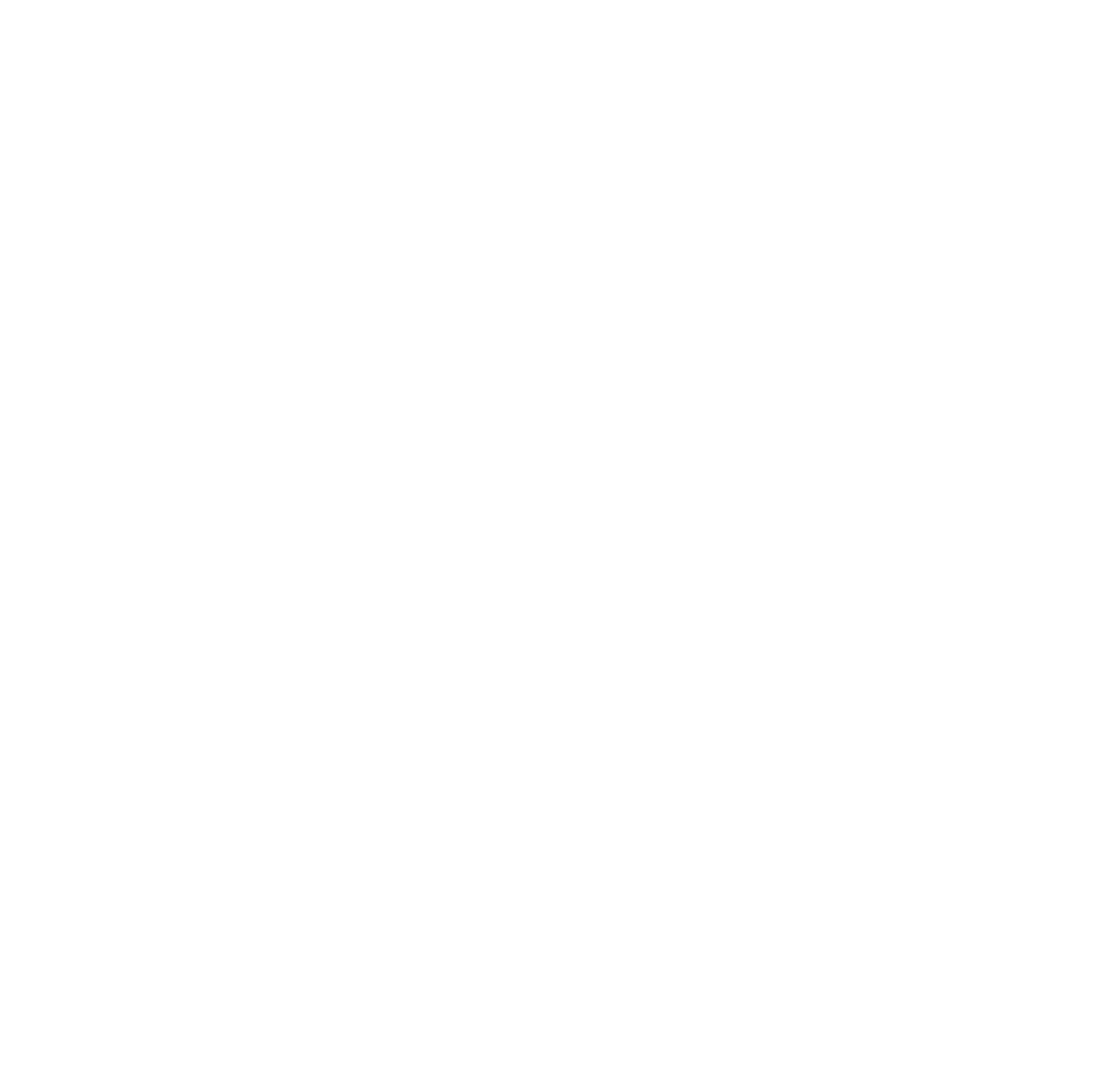Given the description "Instagram", provide the bounding box coordinates of the corresponding UI element.

[0.705, 0.956, 0.76, 0.97]